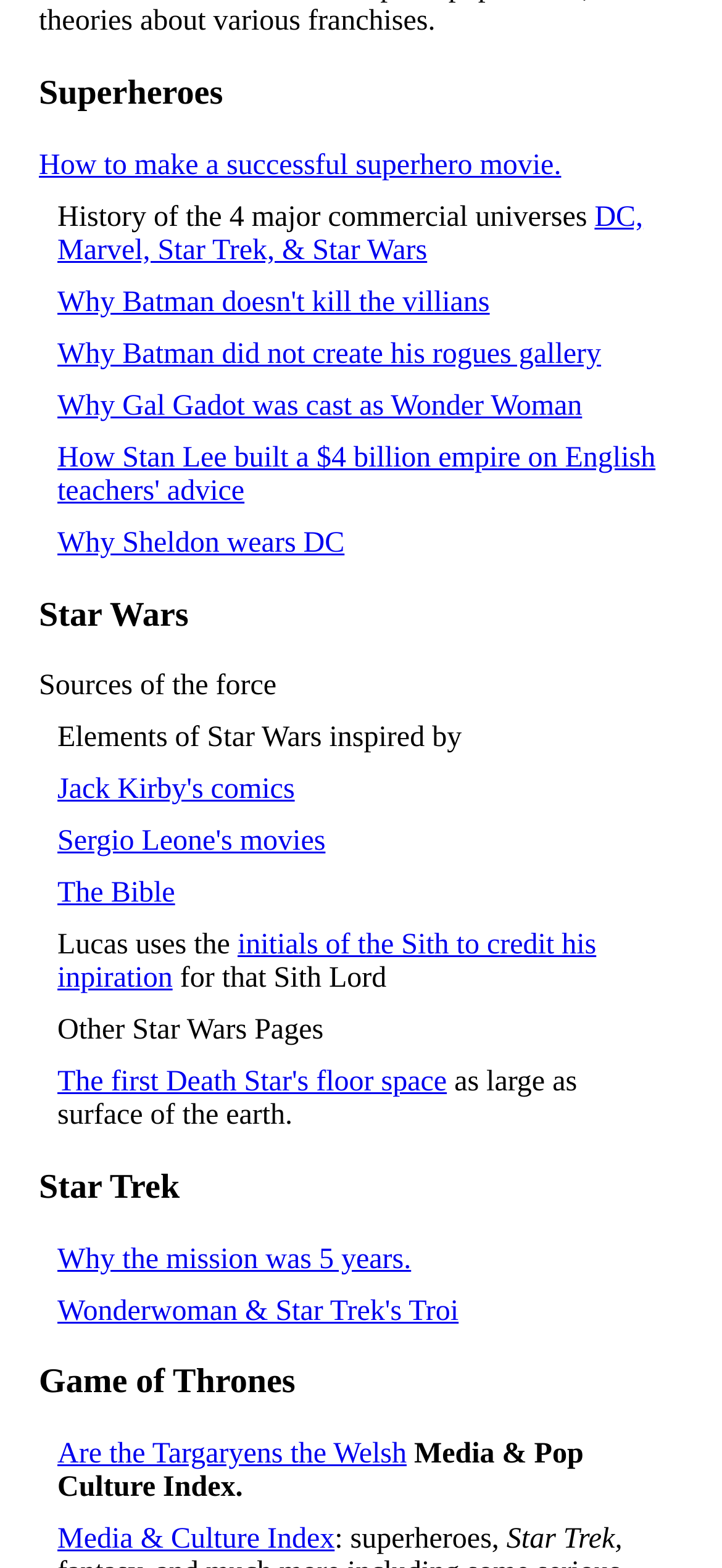Locate the bounding box coordinates of the area to click to fulfill this instruction: "Click on the link to learn how to make a successful superhero movie.". The bounding box should be presented as four float numbers between 0 and 1, in the order [left, top, right, bottom].

[0.054, 0.095, 0.777, 0.116]